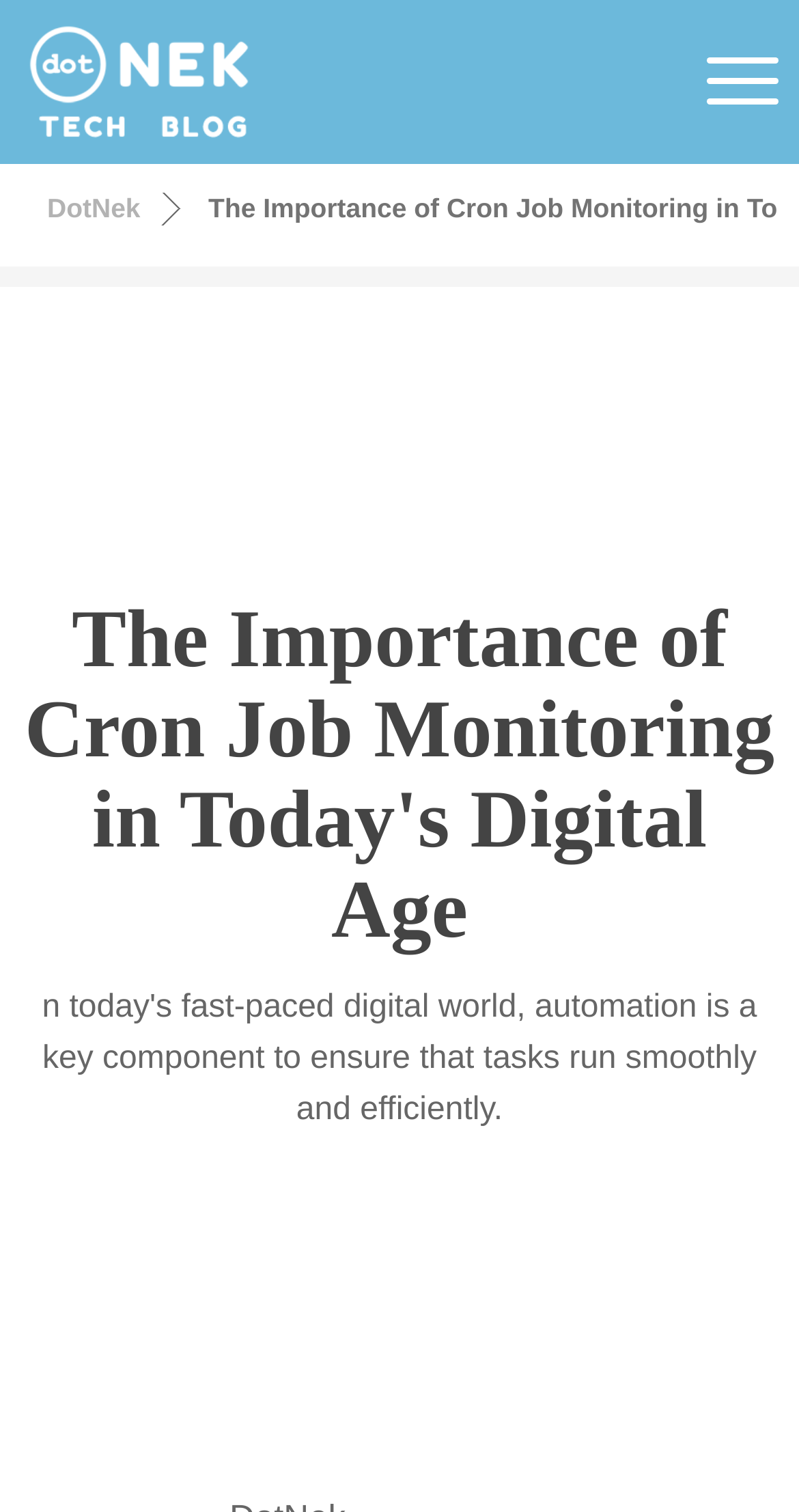Locate and provide the bounding box coordinates for the HTML element that matches this description: "The Gospel of Saint-Thomas".

None